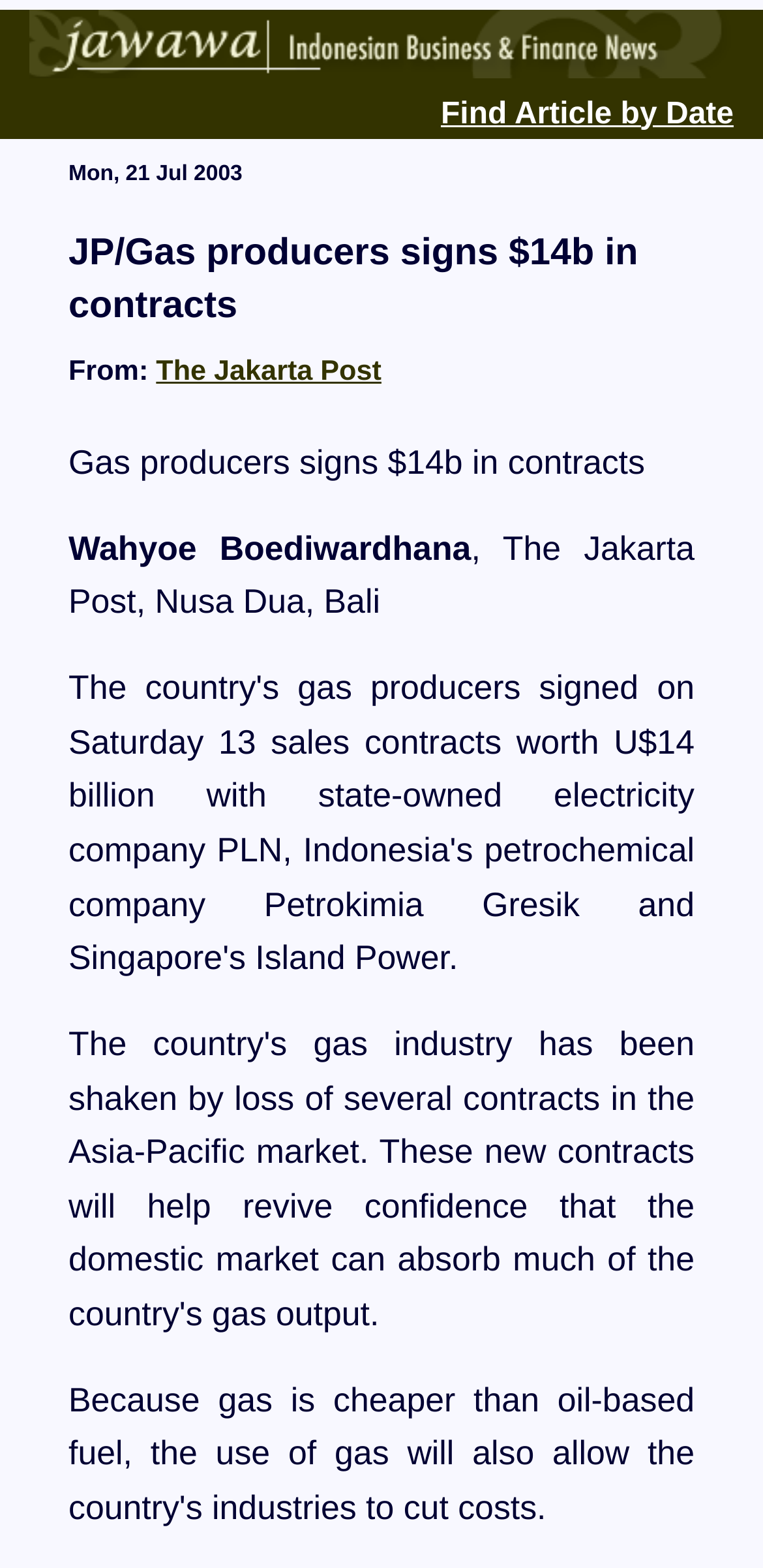What is the date of the article?
Please provide a comprehensive answer based on the contents of the image.

I found the date of the article by looking at the top section of the webpage, where it displays the date 'Mon, 21 Jul 2003' in a static text element.